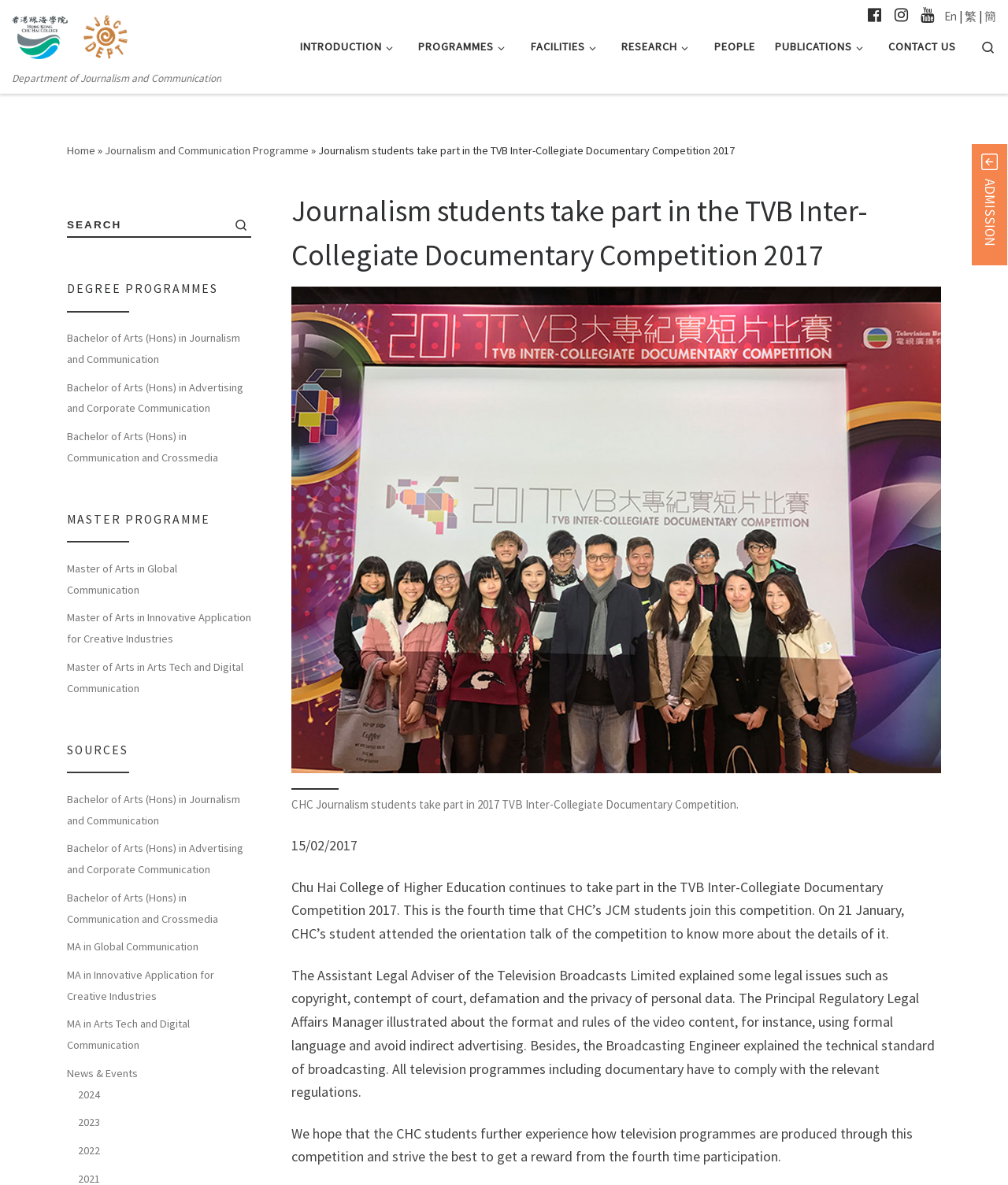How many times have CHC’s JCM students joined this competition?
Utilize the information in the image to give a detailed answer to the question.

The text states that 'This is the fourth time that CHC’s JCM students join this competition.' This implies that CHC’s JCM students have joined this competition four times, including this current instance.